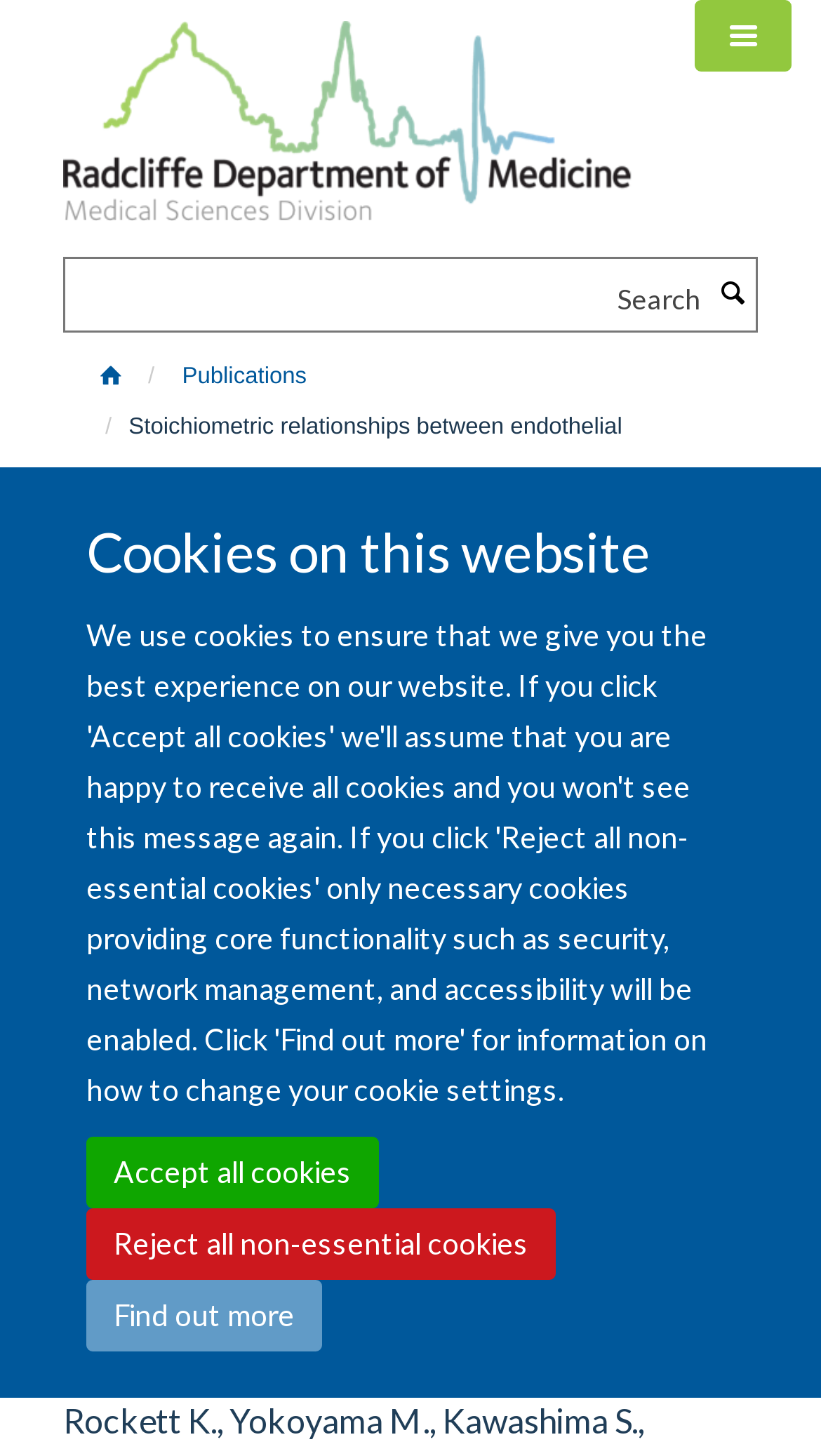Highlight the bounding box of the UI element that corresponds to this description: "Accept all cookies".

[0.105, 0.781, 0.462, 0.83]